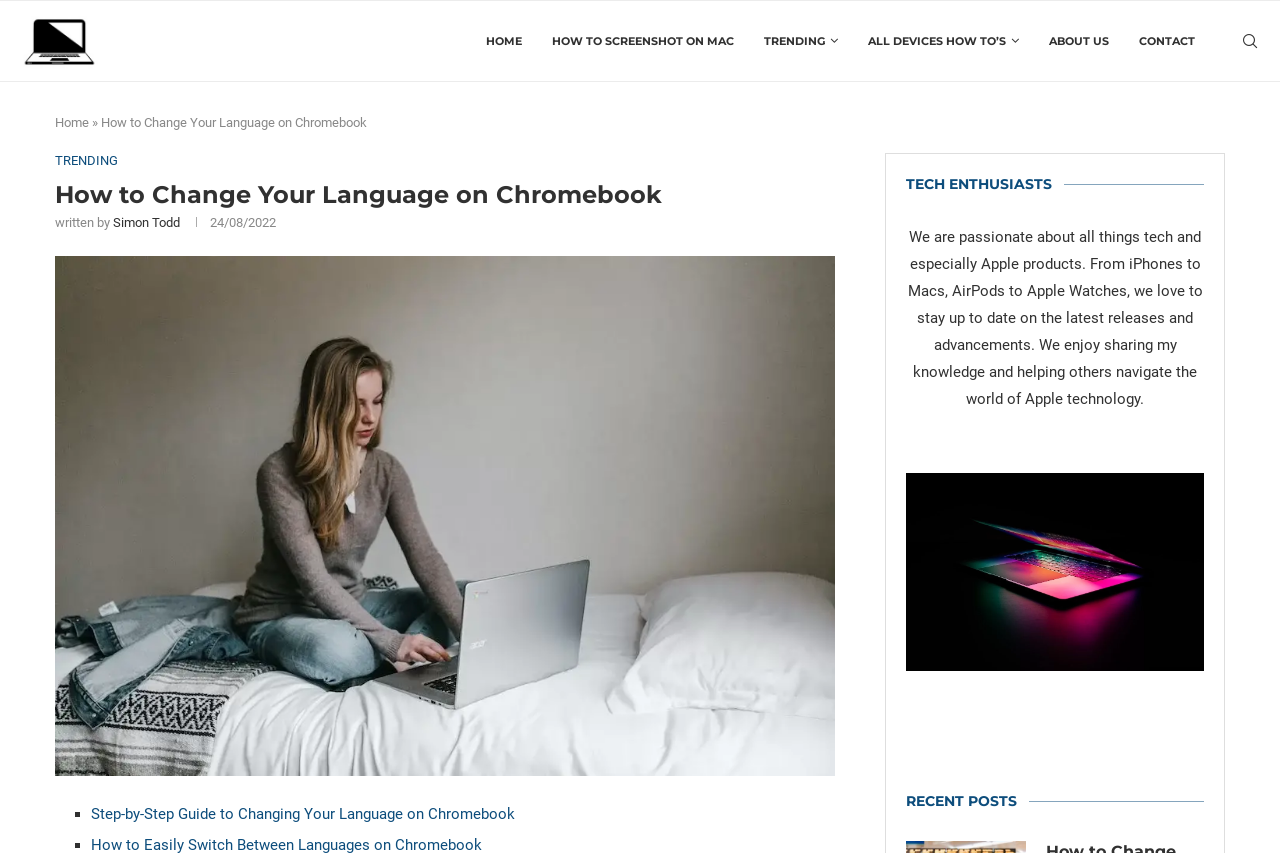Determine the bounding box coordinates of the area to click in order to meet this instruction: "Visit the 'TRENDING' page".

[0.597, 0.001, 0.655, 0.095]